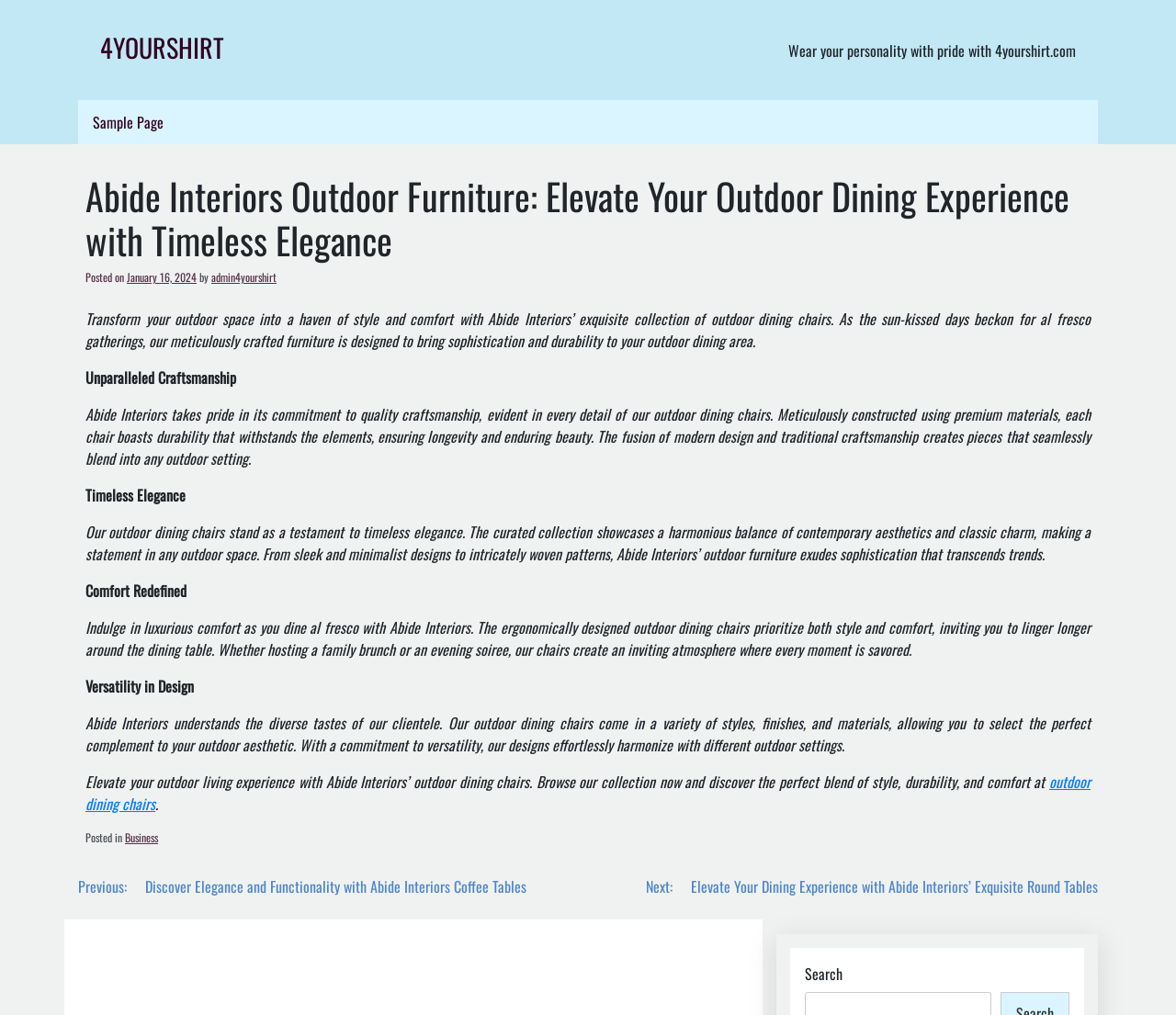What is the focus of Abide Interiors' outdoor furniture?
Using the image as a reference, answer with just one word or a short phrase.

Style, durability, and comfort